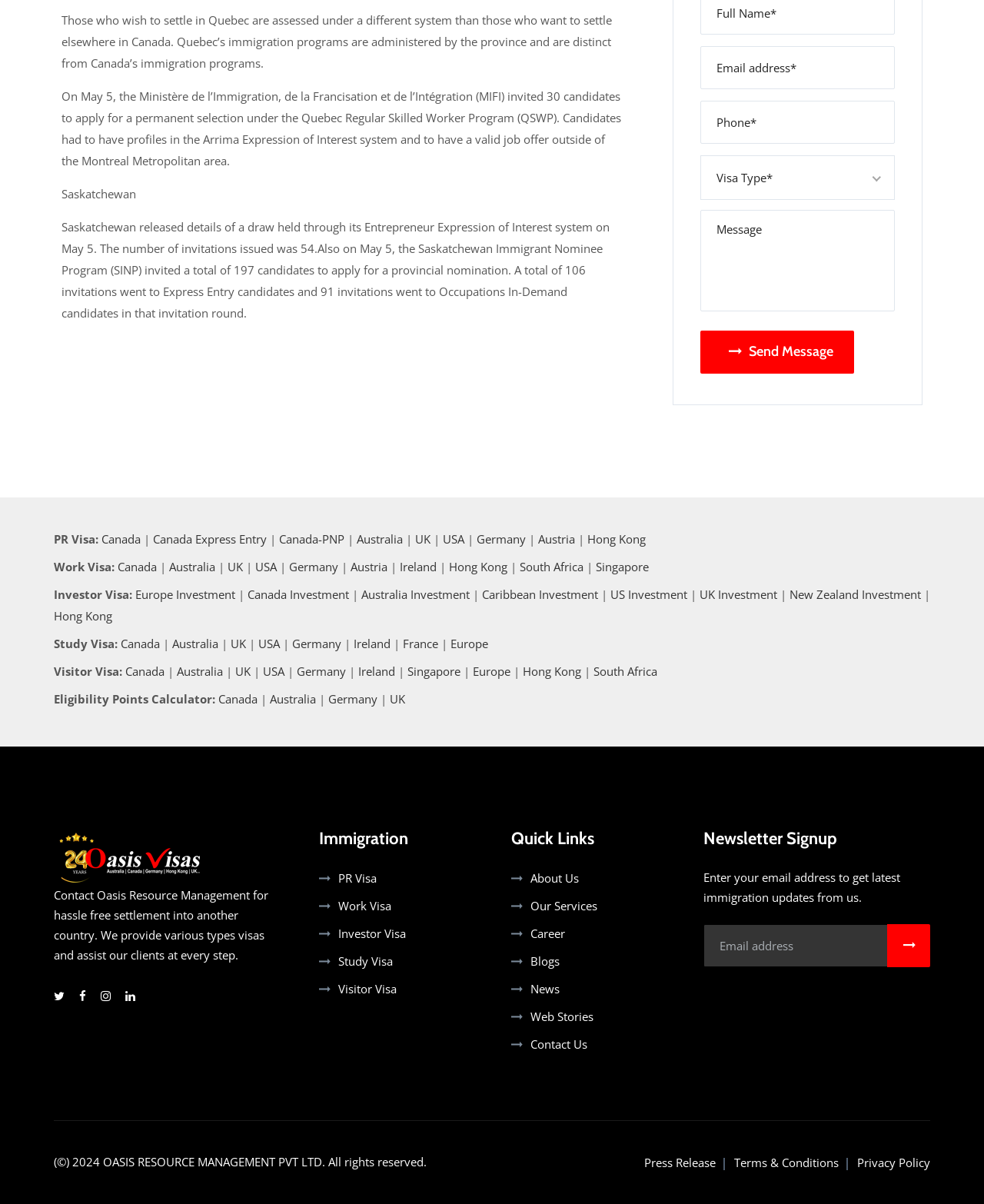What is the number of invitations issued in Saskatchewan's Entrepreneur Expression of Interest system?
Look at the screenshot and respond with one word or a short phrase.

54